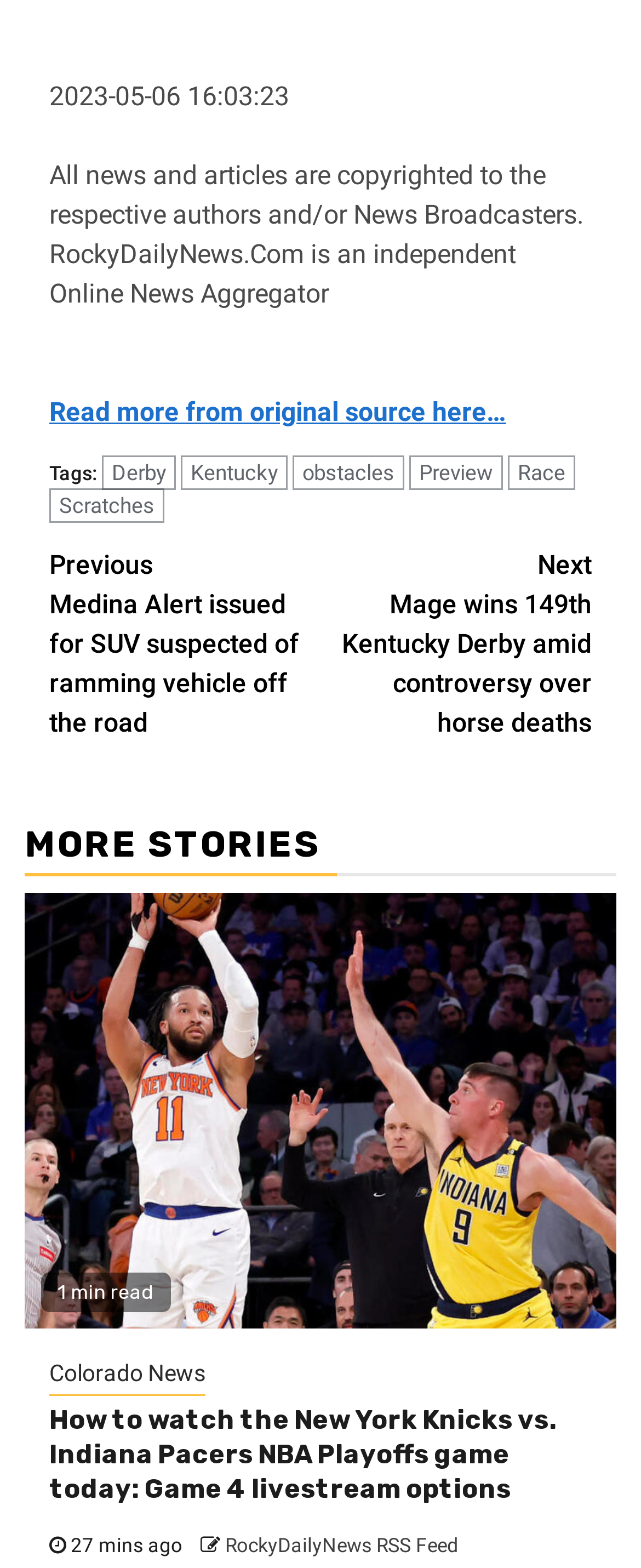How long does it take to read the article 'How to watch the New York Knicks vs. Indiana Pacers NBA Playoffs game today: Game 4 livestream options'?
Using the visual information, answer the question in a single word or phrase.

1 min